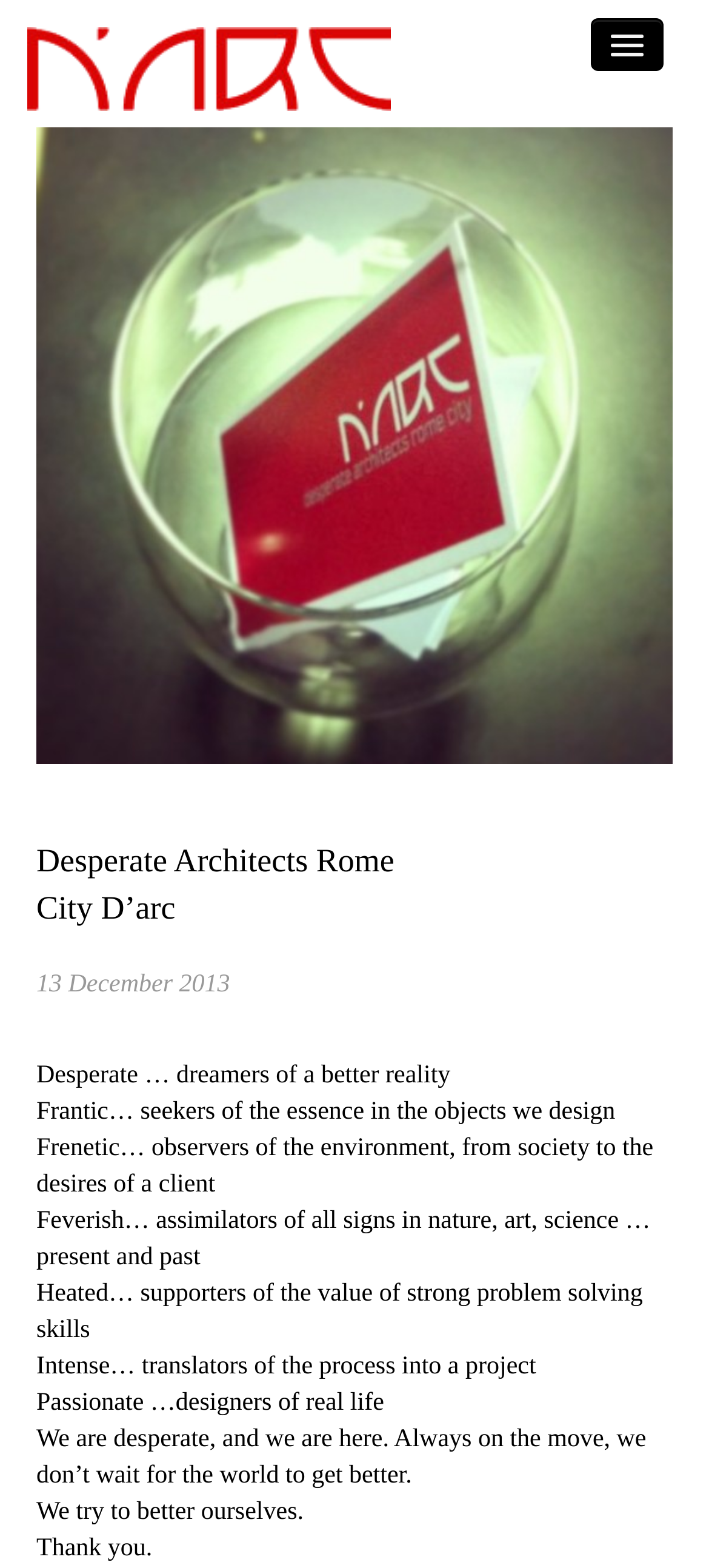Based on the image, please respond to the question with as much detail as possible:
What is the date mentioned on the webpage?

The date '13 December 2013' is mentioned on the webpage, which can be found in the section that describes the studio's philosophy, where it is written in a smaller font size.